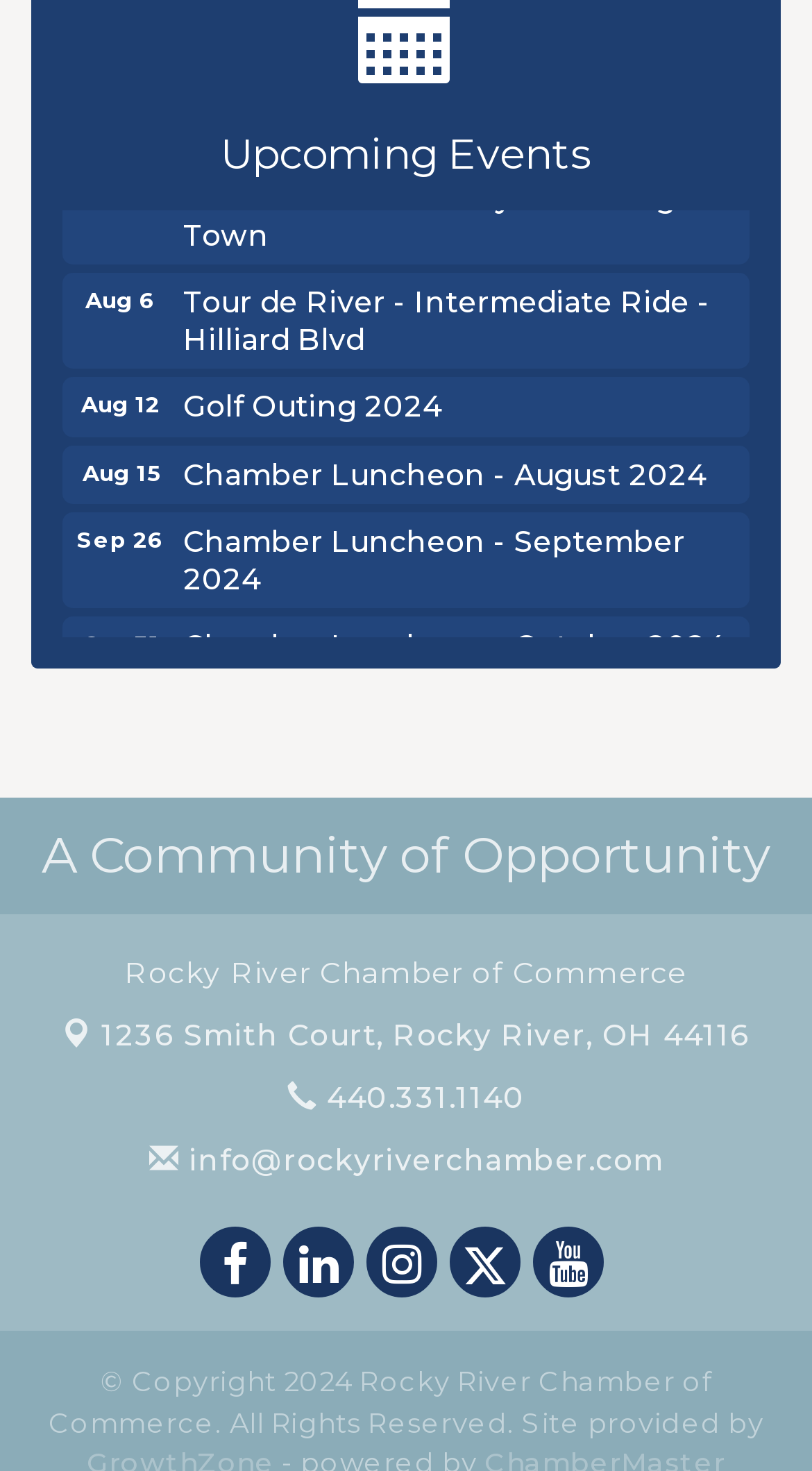Please identify the bounding box coordinates of the region to click in order to complete the task: "Get the contact information of Rocky River Chamber of Commerce". The coordinates must be four float numbers between 0 and 1, specified as [left, top, right, bottom].

[0.076, 0.691, 0.924, 0.717]